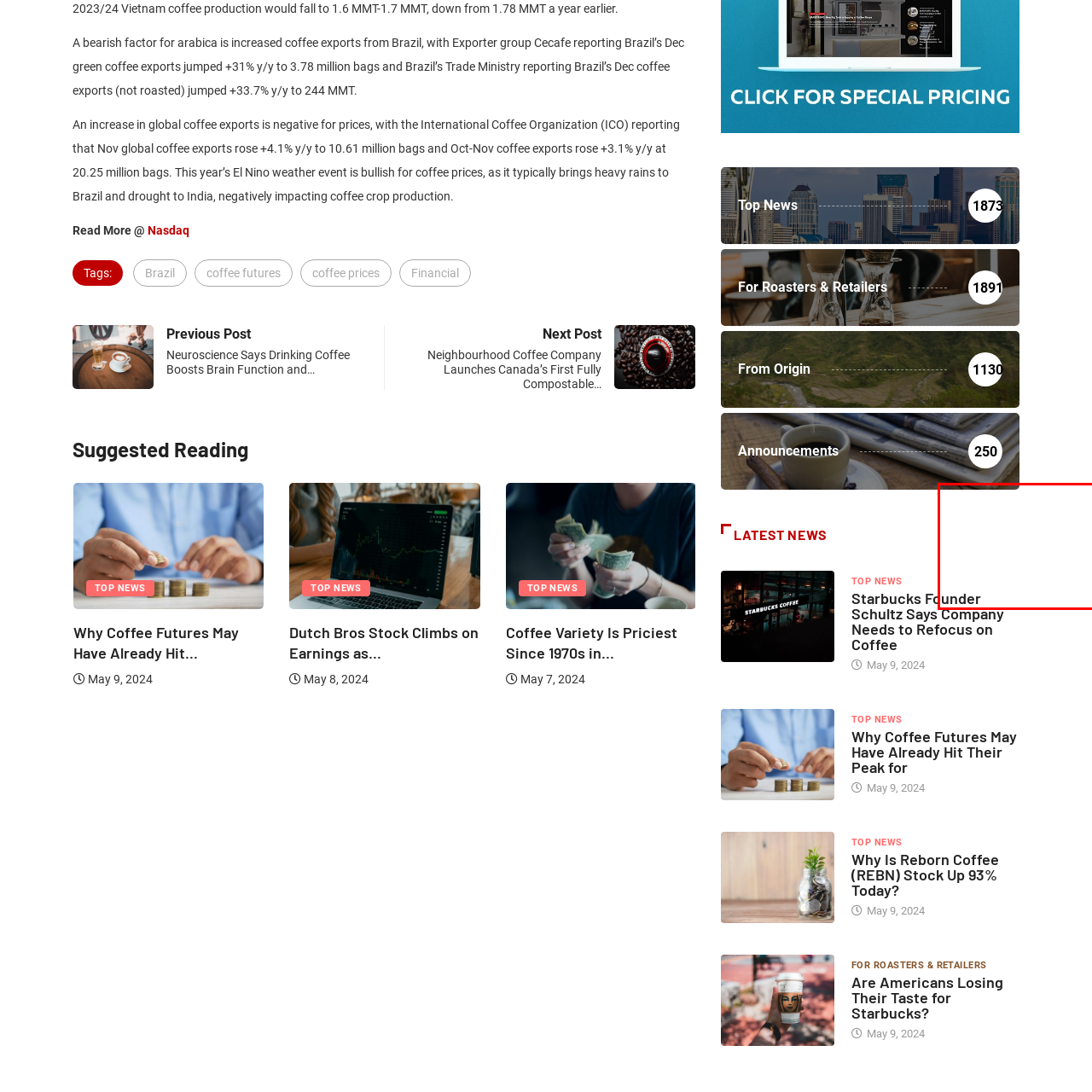Provide a thorough caption for the image that is surrounded by the red boundary.

The image features a close-up of a coffee cup, suggesting a focus on the beverage's rich, inviting texture and color. Accompanying the image is the heading "Starbucks Founder Schultz Says Company Needs to Refocus on Coffee as Sales Struggle," indicating a discussion on the challenges faced by the renowned coffee chain. The visual context implies a connection to the ongoing dialogue within the coffee industry, particularly regarding market dynamics and consumer preferences. This is likely part of a broader narrative examining the impact of management strategies on the company's performance amidst rising competition and changing consumer tastes.